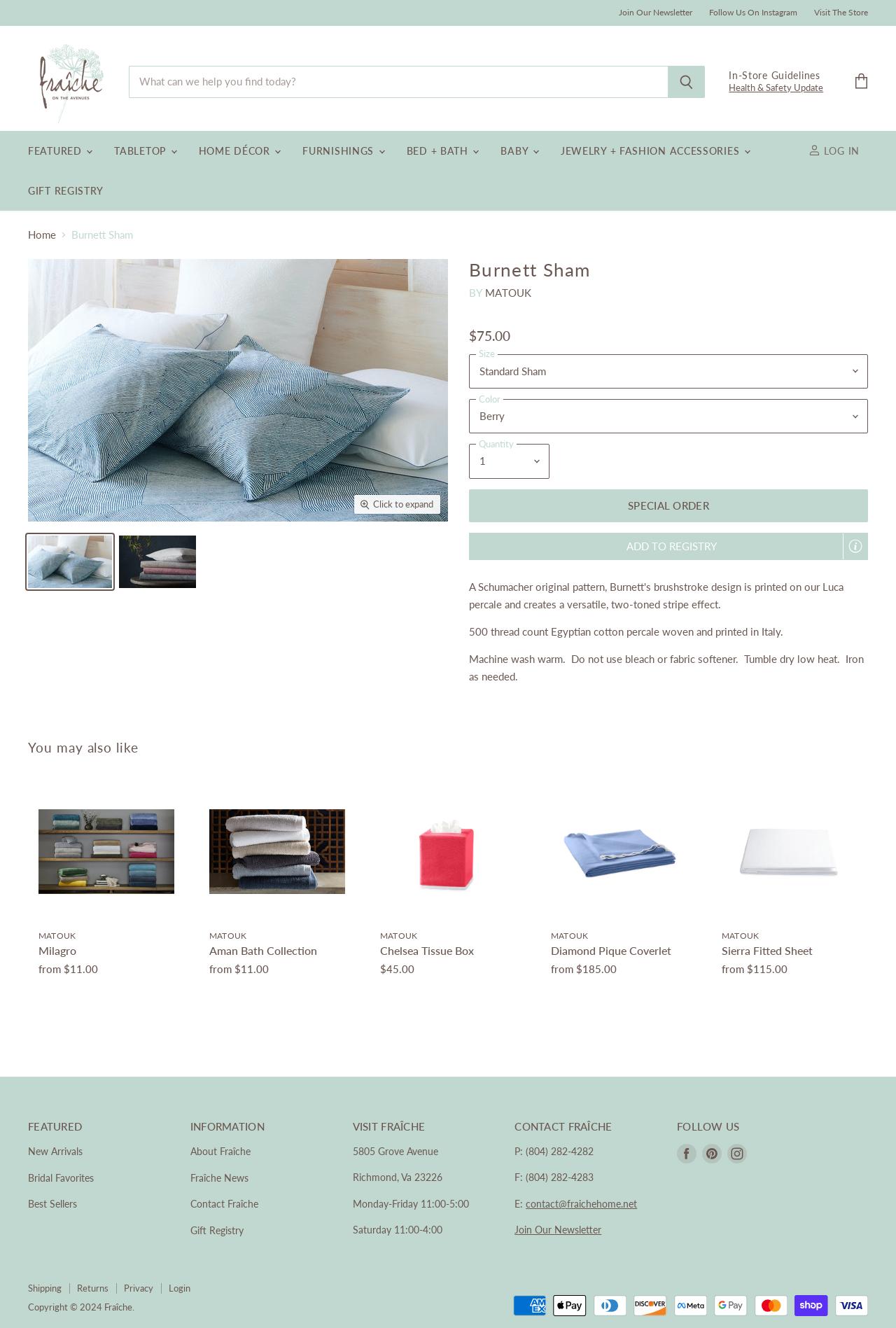Extract the bounding box coordinates for the UI element described as: "logged in".

None